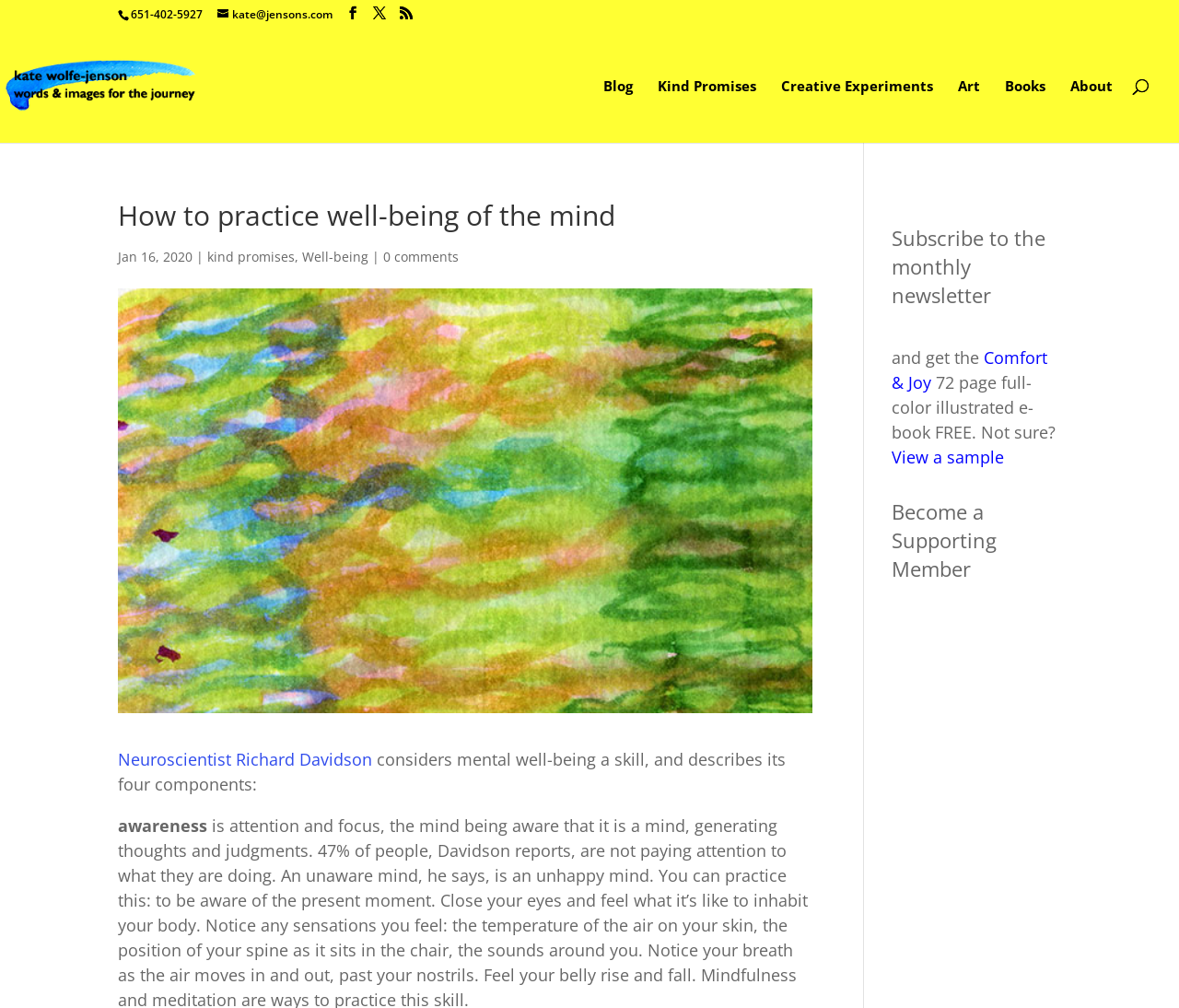What is the name of the person being mentioned in the blog post?
Please ensure your answer is as detailed and informative as possible.

I found the name of the person being mentioned in the blog post by looking at the text that says 'Neuroscientist Richard Davidson considers mental well-being a skill, and describes its four components:', which suggests that Richard Davidson is the person being mentioned.